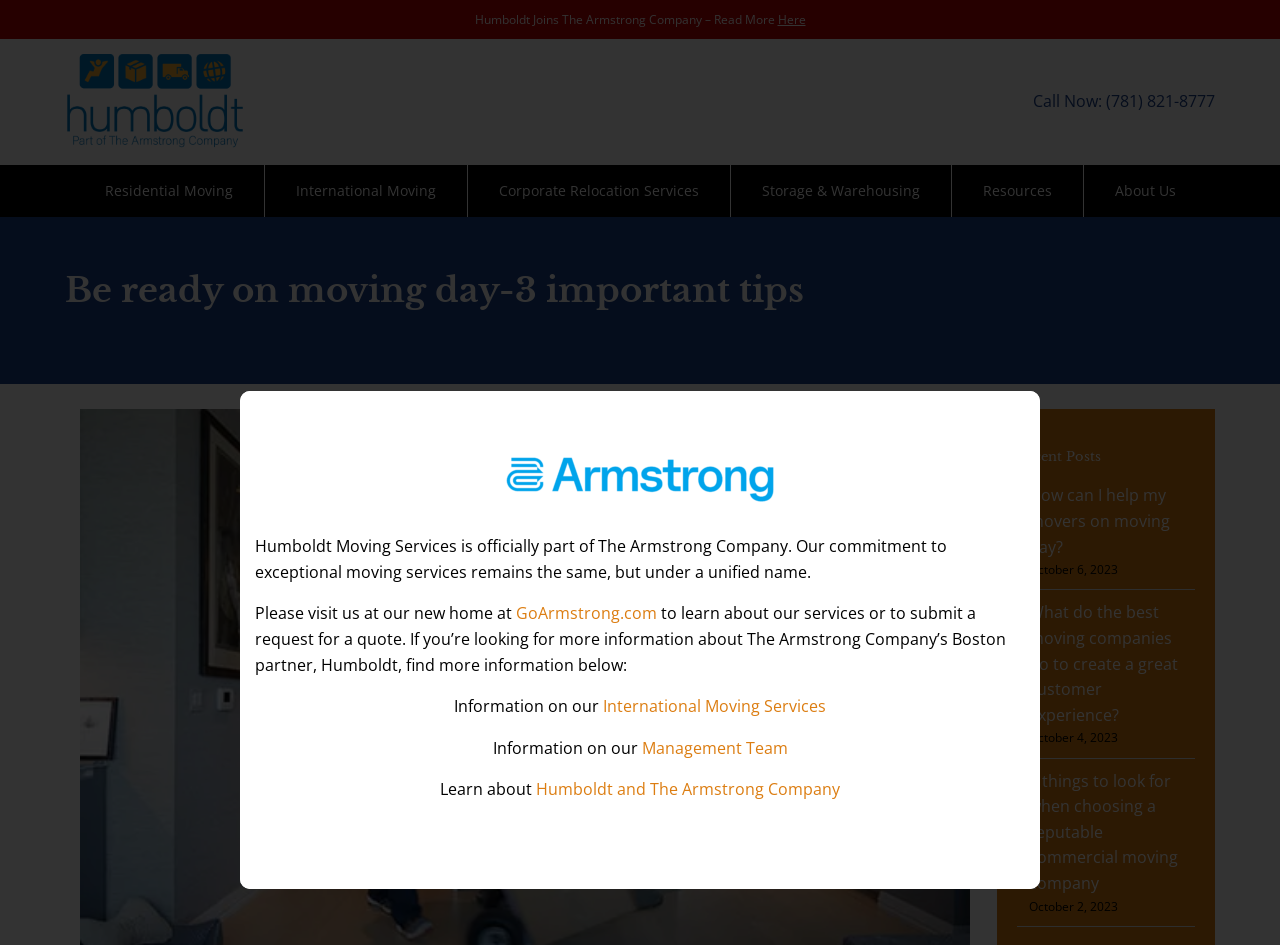Locate the bounding box coordinates of the area you need to click to fulfill this instruction: 'Read more about 'Humboldt Joins The Armstrong Company''. The coordinates must be in the form of four float numbers ranging from 0 to 1: [left, top, right, bottom].

[0.371, 0.012, 0.607, 0.03]